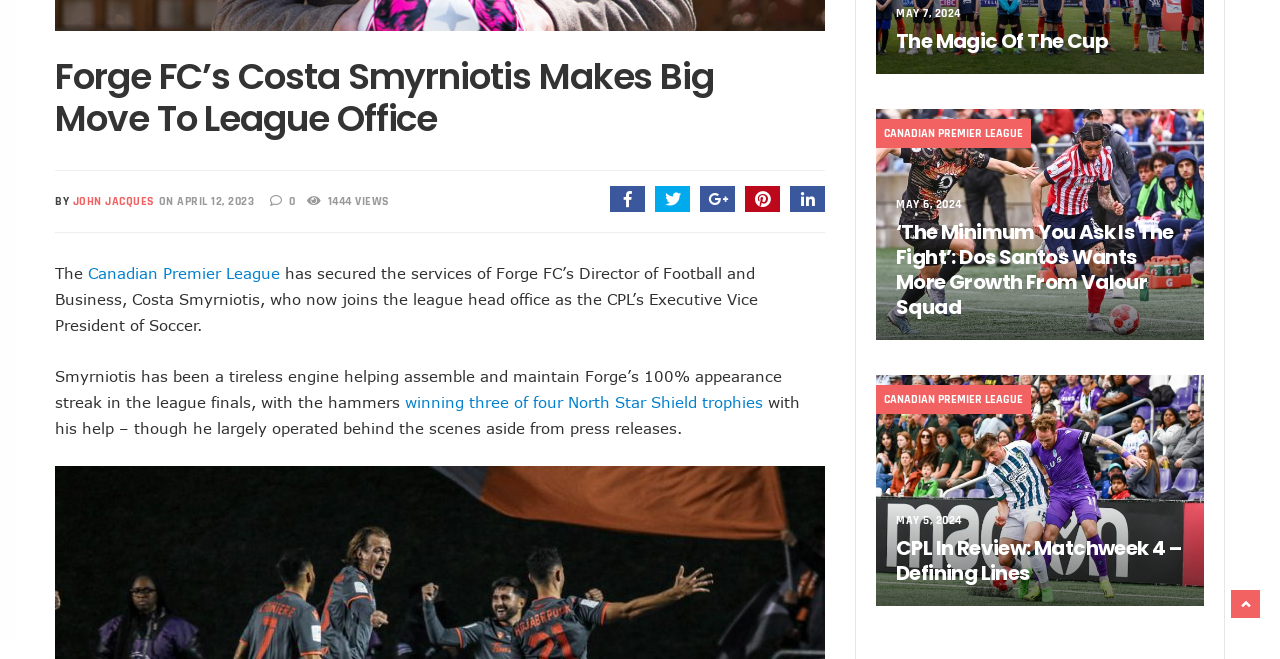Provide the bounding box coordinates of the HTML element this sentence describes: "Canadian Premier League". The bounding box coordinates consist of four float numbers between 0 and 1, i.e., [left, top, right, bottom].

[0.069, 0.4, 0.219, 0.428]